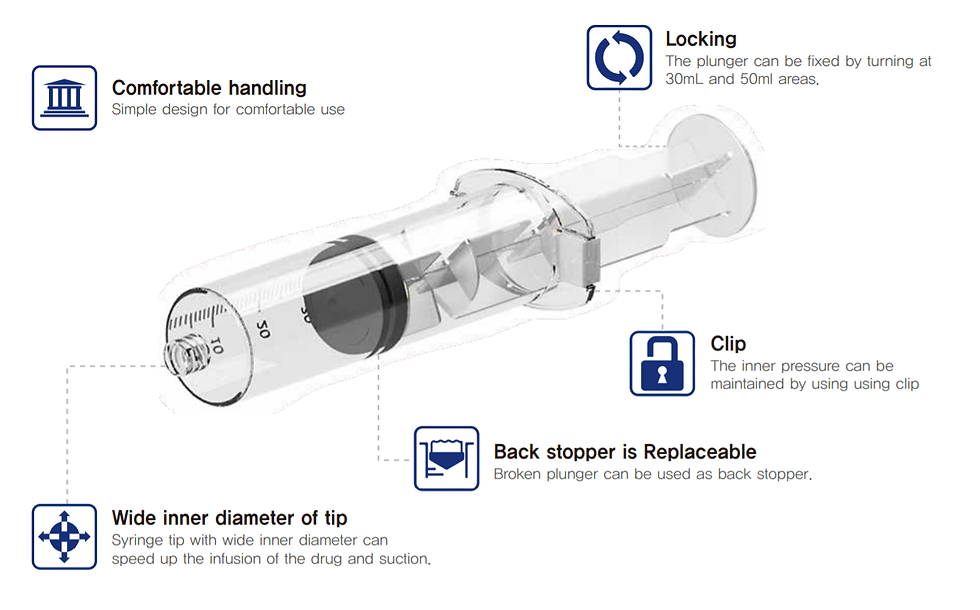Based on the image, provide a detailed and complete answer to the question: 
What is the advantage of the replaceable back stopper?

The design of the syringe allows for the back stopper to be replaced, providing a convenient solution for broken plungers, which can be a common issue in medical settings, and ensuring that the syringe remains functional and effective.